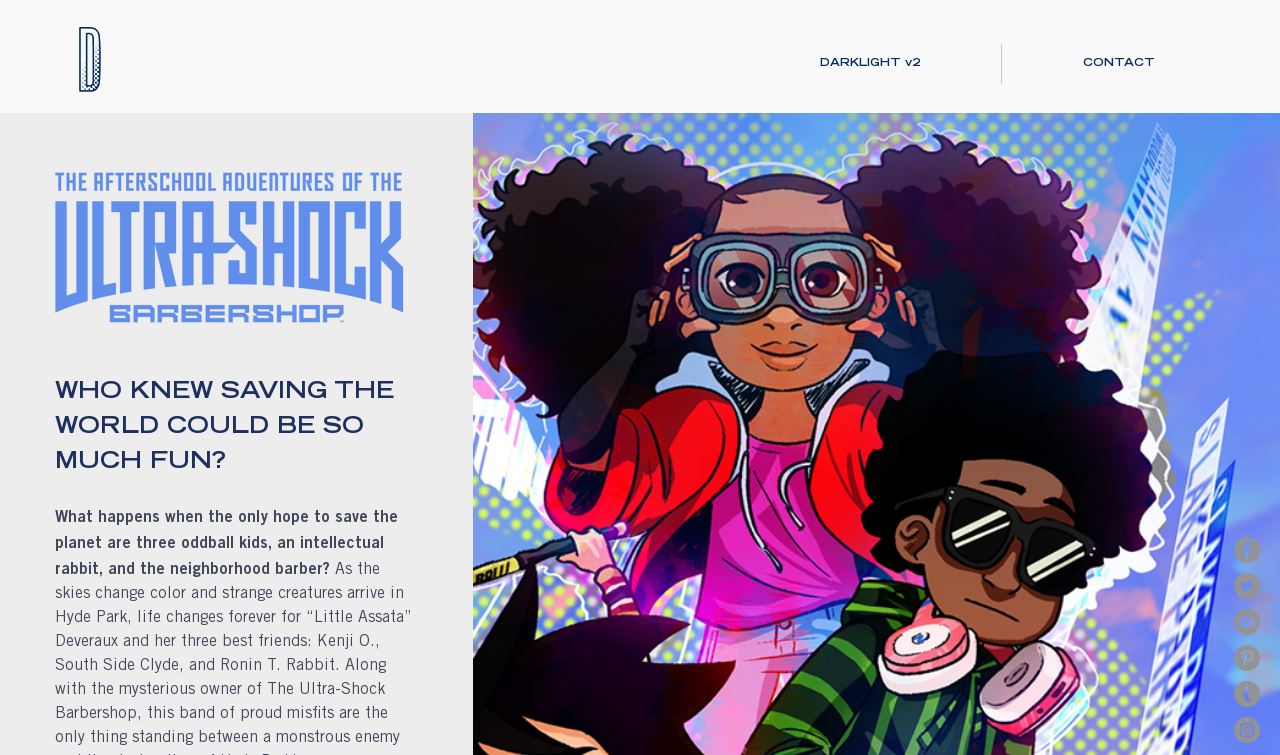What is the logo above the heading?
Utilize the image to construct a detailed and well-explained answer.

The logo above the heading is an image with the filename 'ultra-shock-logo-blue.png', which suggests that it is related to the 'ULTRA-SHOCK' part of the webpage's title.